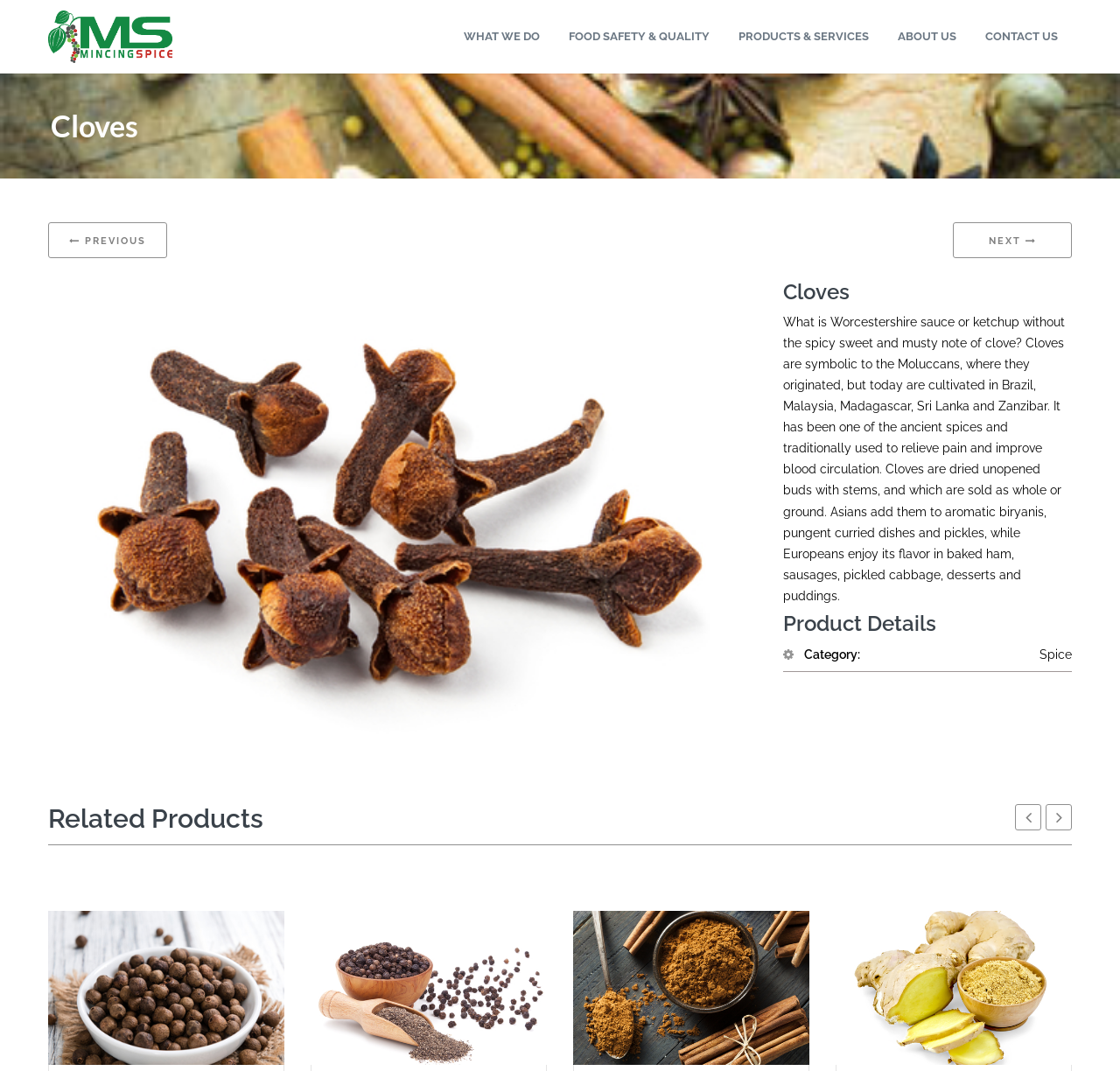Show me the bounding box coordinates of the clickable region to achieve the task as per the instruction: "Learn about FOOD SAFETY & QUALITY".

[0.495, 0.01, 0.646, 0.059]